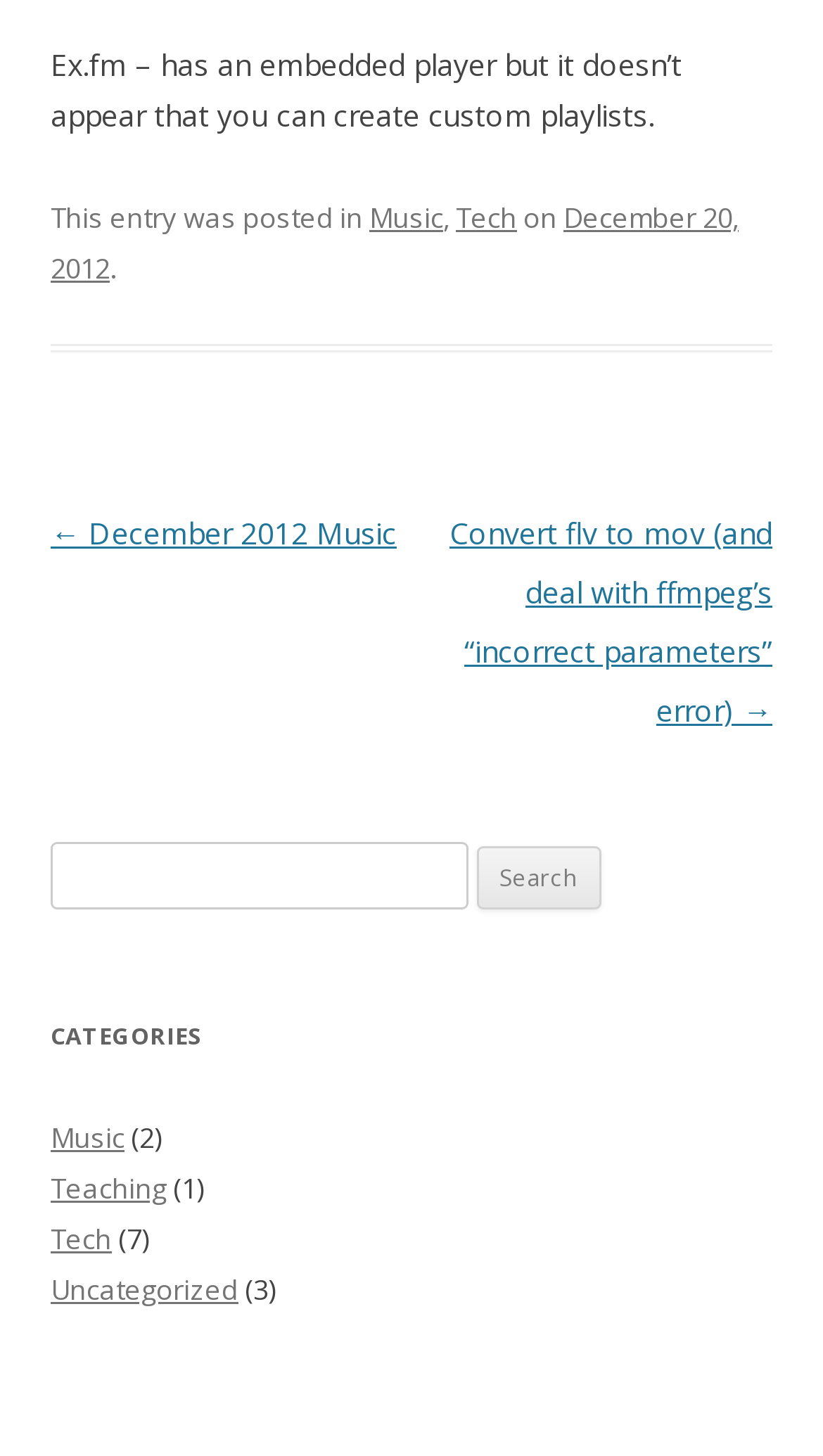Answer briefly with one word or phrase:
How many categories are listed on the webpage?

4